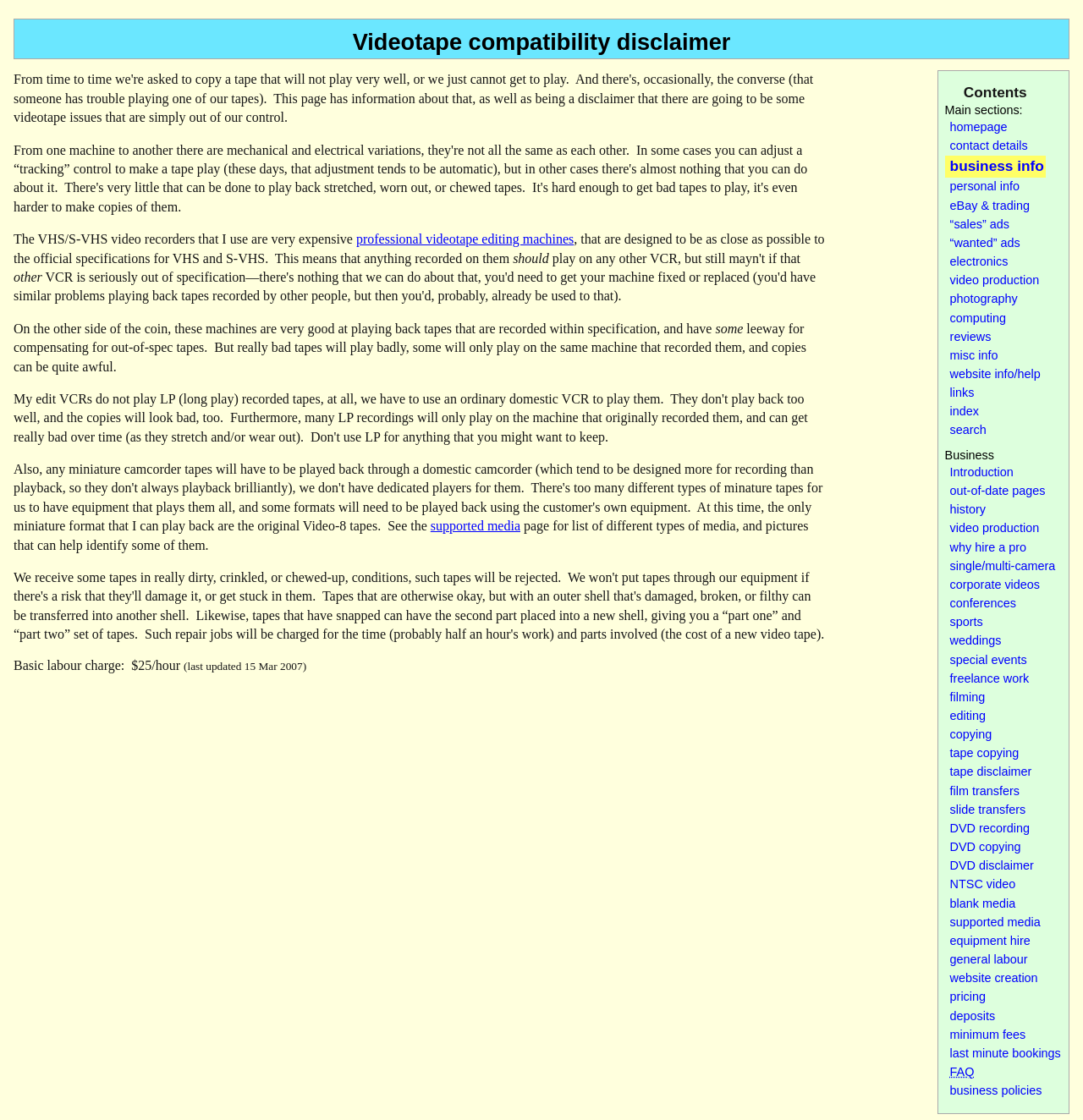Pinpoint the bounding box coordinates of the element you need to click to execute the following instruction: "follow the link to business info". The bounding box should be represented by four float numbers between 0 and 1, in the format [left, top, right, bottom].

[0.872, 0.139, 0.966, 0.159]